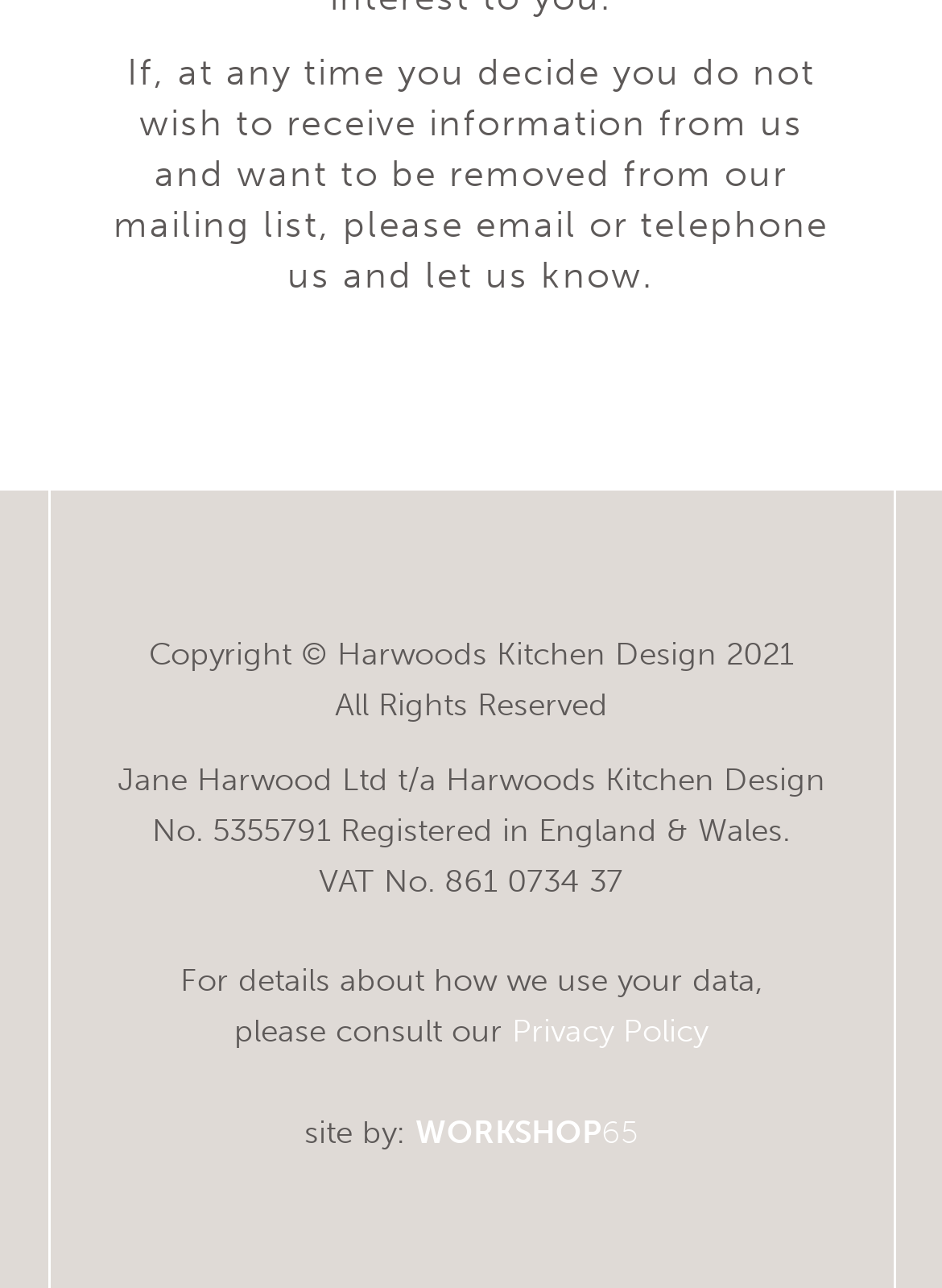Who designed the website?
Please use the image to deliver a detailed and complete answer.

The website designer's name can be found at the bottom of the webpage, in the text 'site by: WORKSHOP65'.